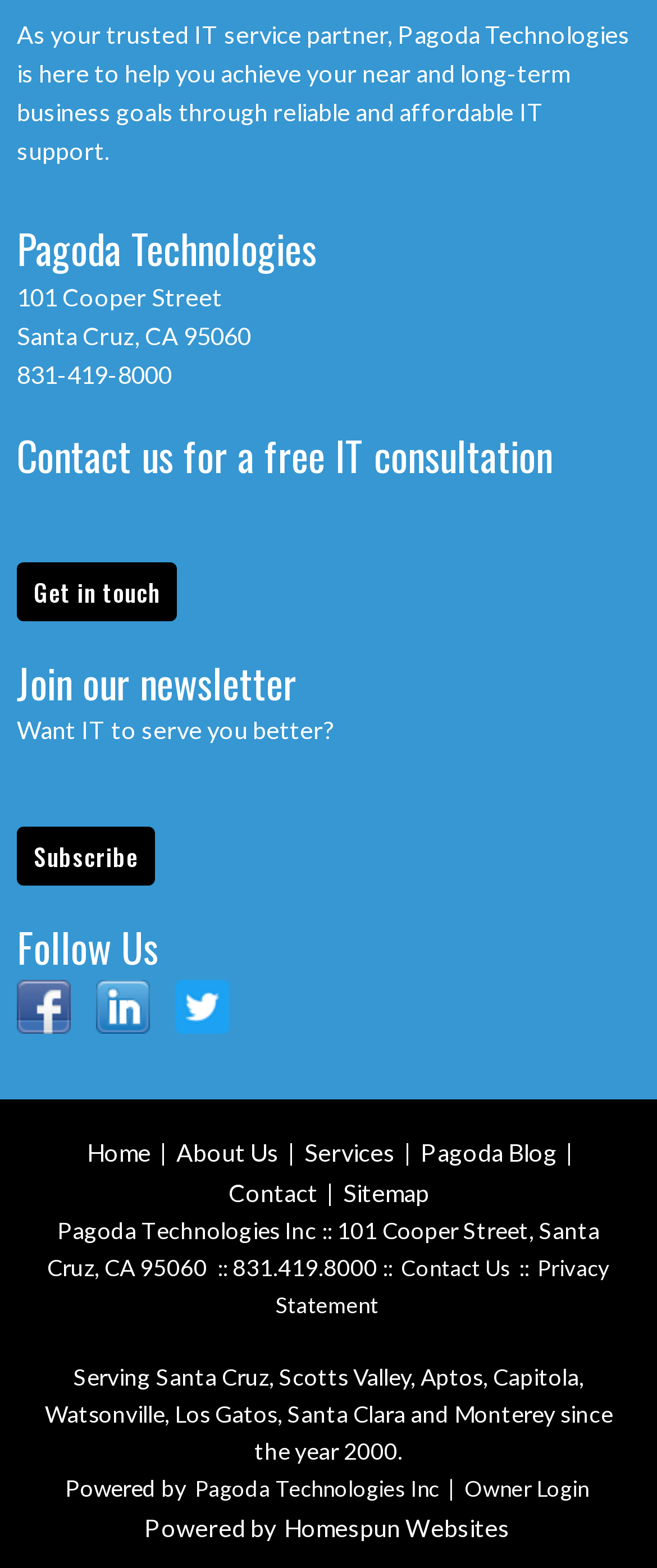Determine the bounding box coordinates of the section I need to click to execute the following instruction: "Follow Pagoda Technologies on Facebook". Provide the coordinates as four float numbers between 0 and 1, i.e., [left, top, right, bottom].

[0.026, 0.642, 0.108, 0.663]